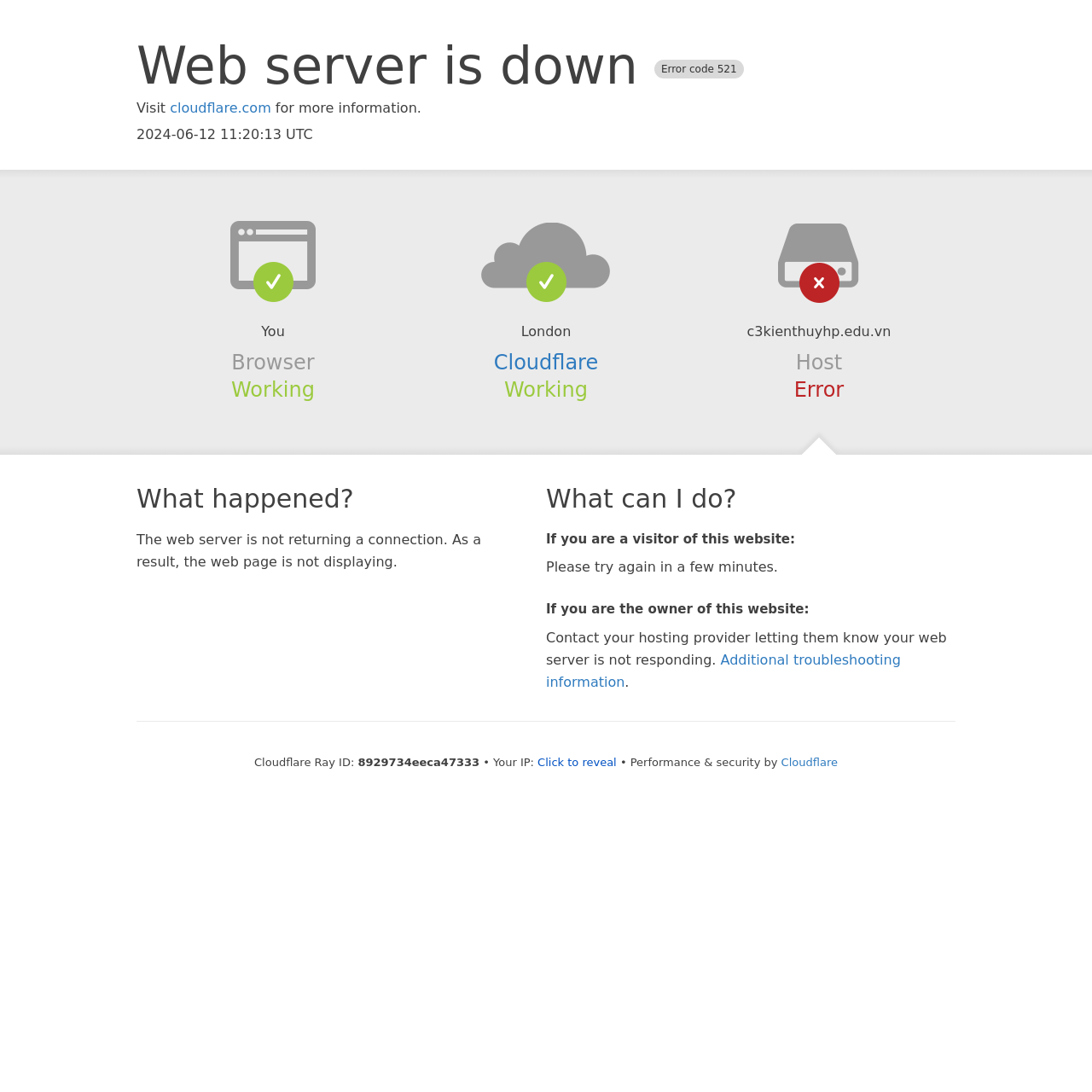What should the owner of the website do?
Based on the image, answer the question with as much detail as possible.

According to the section 'If you are the owner of this website:', the owner should contact their hosting provider letting them know that their web server is not responding.